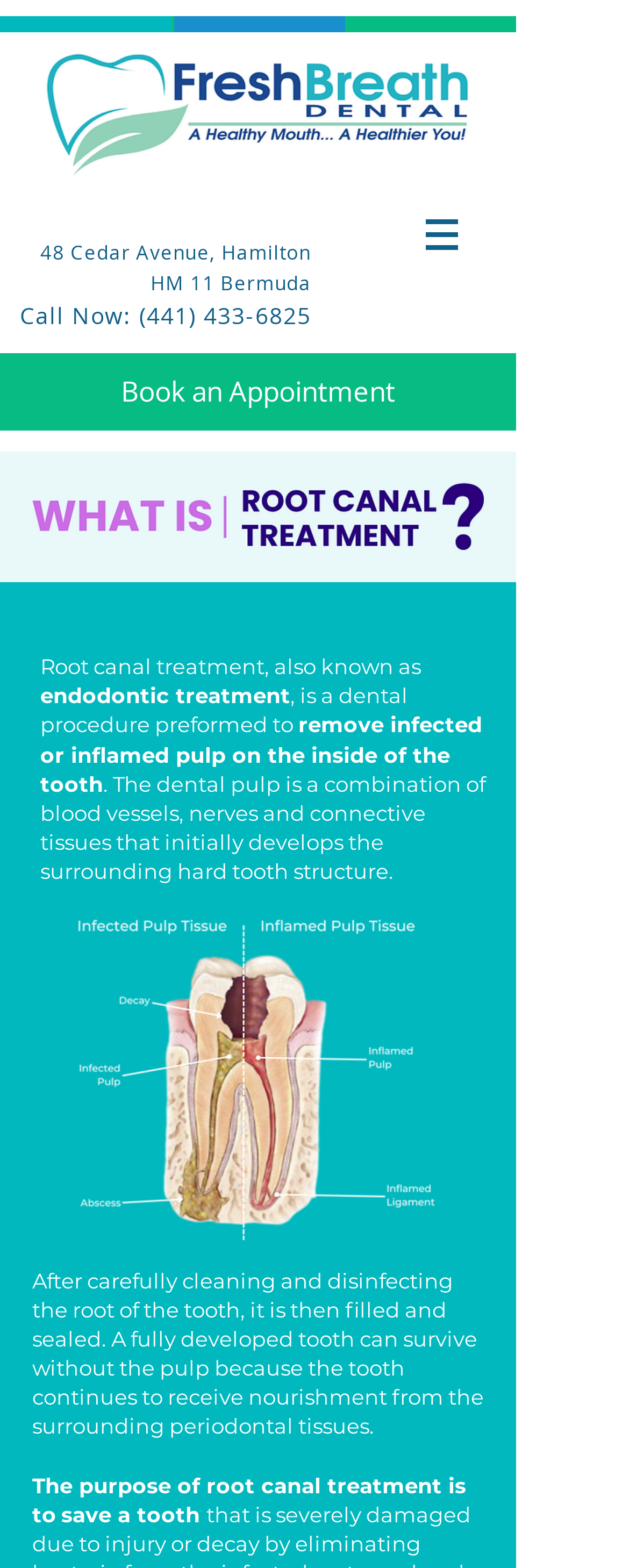What is the logo of Fresh Breath Dental?
Please respond to the question with a detailed and well-explained answer.

I found the logo by looking at the top-left corner of the webpage, where I saw a link with the text 'Fresh Breath Dental Bermuda Logo' and an image with the same description. This suggests that the logo is an image with the text 'Fresh Breath Dental Bermuda Logo'.